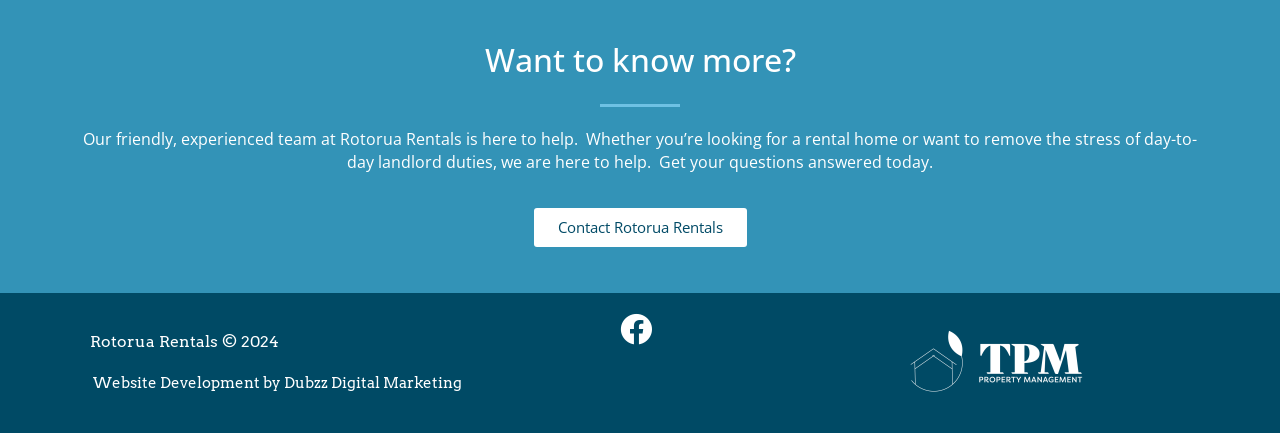What is the name of the digital marketing company?
Deliver a detailed and extensive answer to the question.

The name of the digital marketing company can be found in the link element 'Website Development by Dubzz Digital Marketing' which suggests that the company responsible for the website development is Dubzz Digital Marketing.